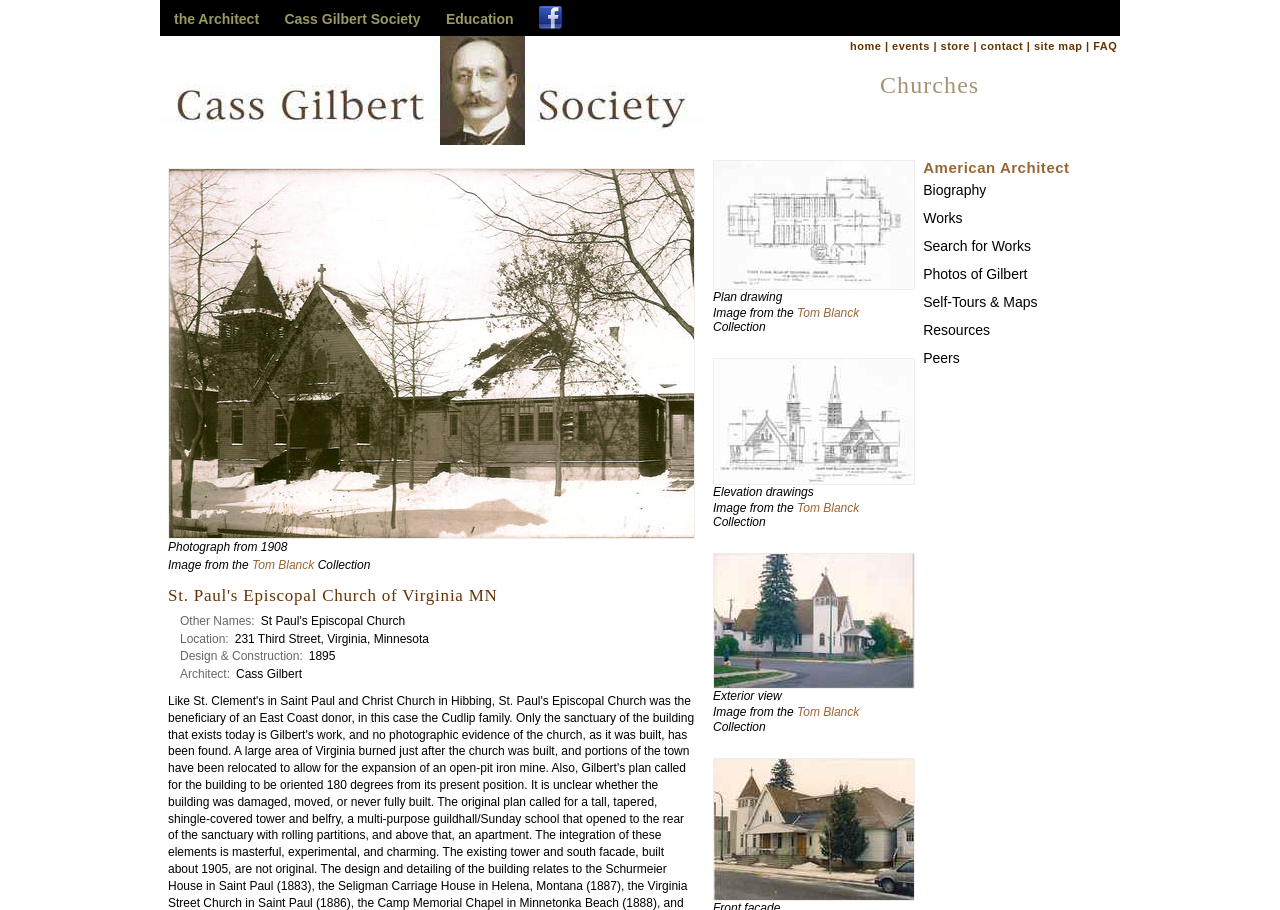Determine the bounding box coordinates for the UI element described. Format the coordinates as (top-left x, top-left y, bottom-right x, bottom-right y) and ensure all values are between 0 and 1. Element description: events

[0.697, 0.044, 0.726, 0.057]